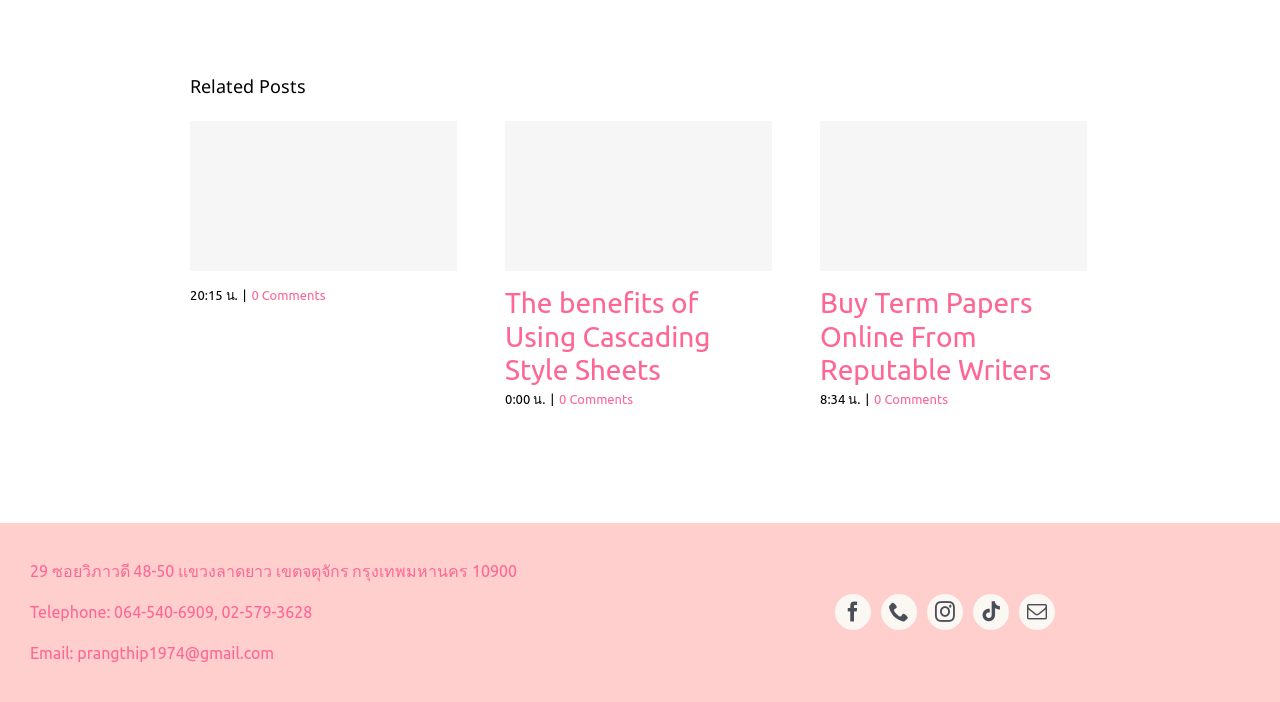From the screenshot, find the bounding box of the UI element matching this description: "0 Comments". Supply the bounding box coordinates in the form [left, top, right, bottom], each a float between 0 and 1.

[0.437, 0.558, 0.495, 0.578]